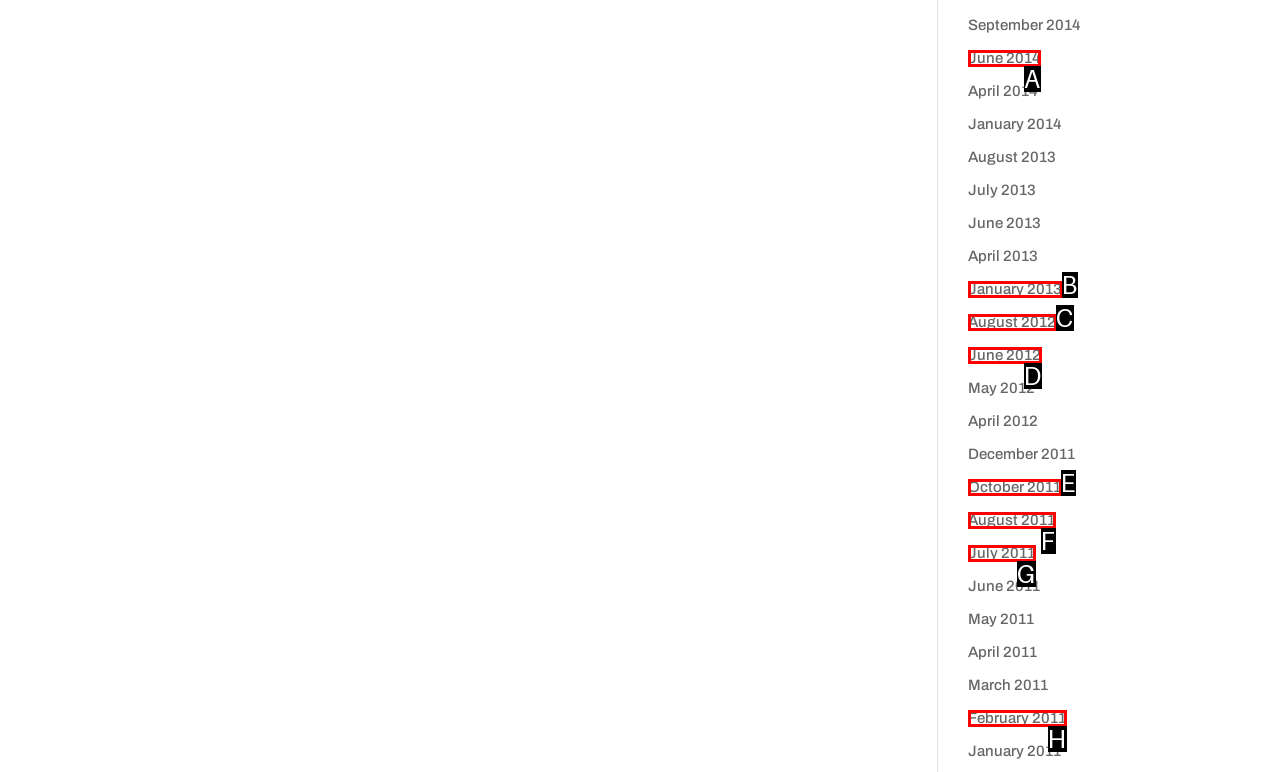Select the HTML element that corresponds to the description: February 2011. Reply with the letter of the correct option.

H